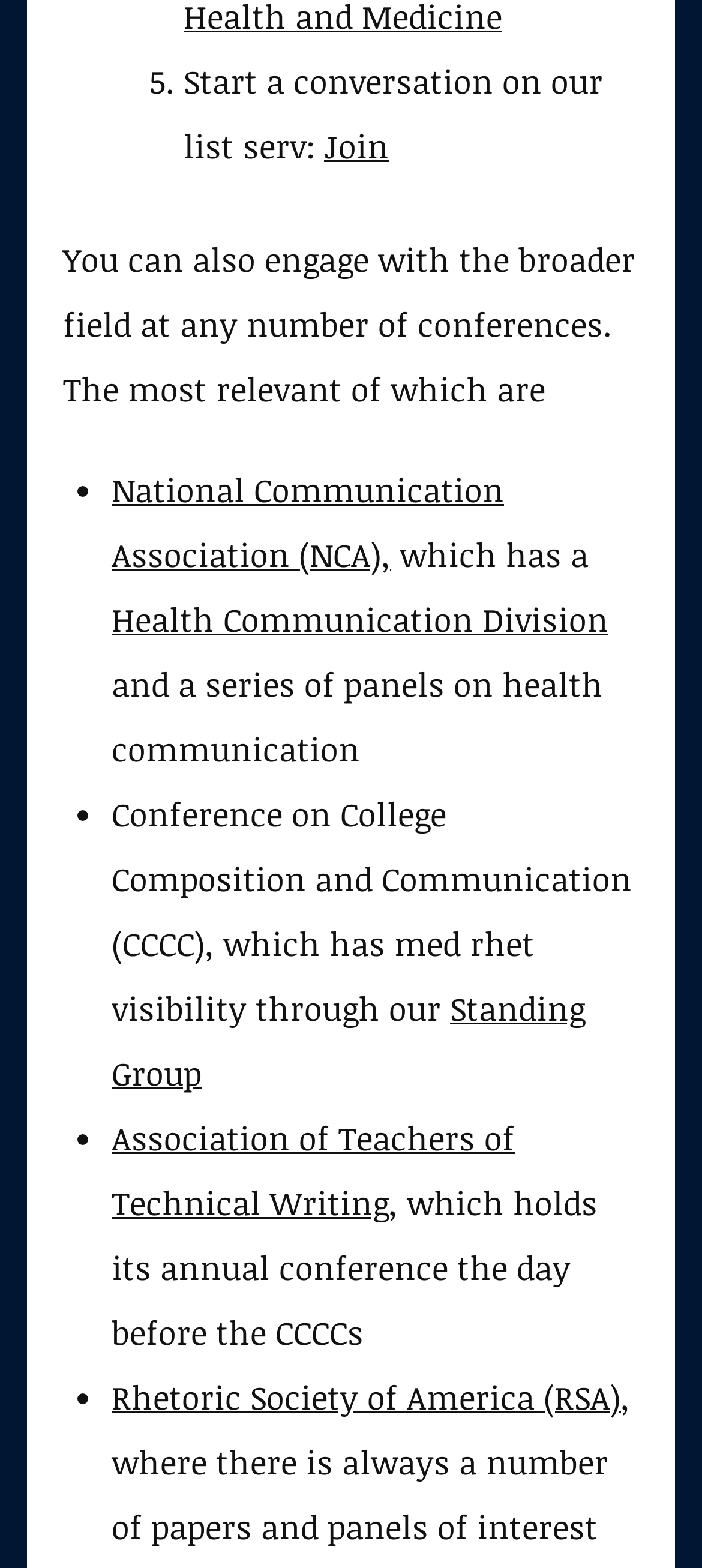Given the element description: "National Communication Association (NCA),", predict the bounding box coordinates of the UI element it refers to, using four float numbers between 0 and 1, i.e., [left, top, right, bottom].

[0.159, 0.299, 0.718, 0.368]